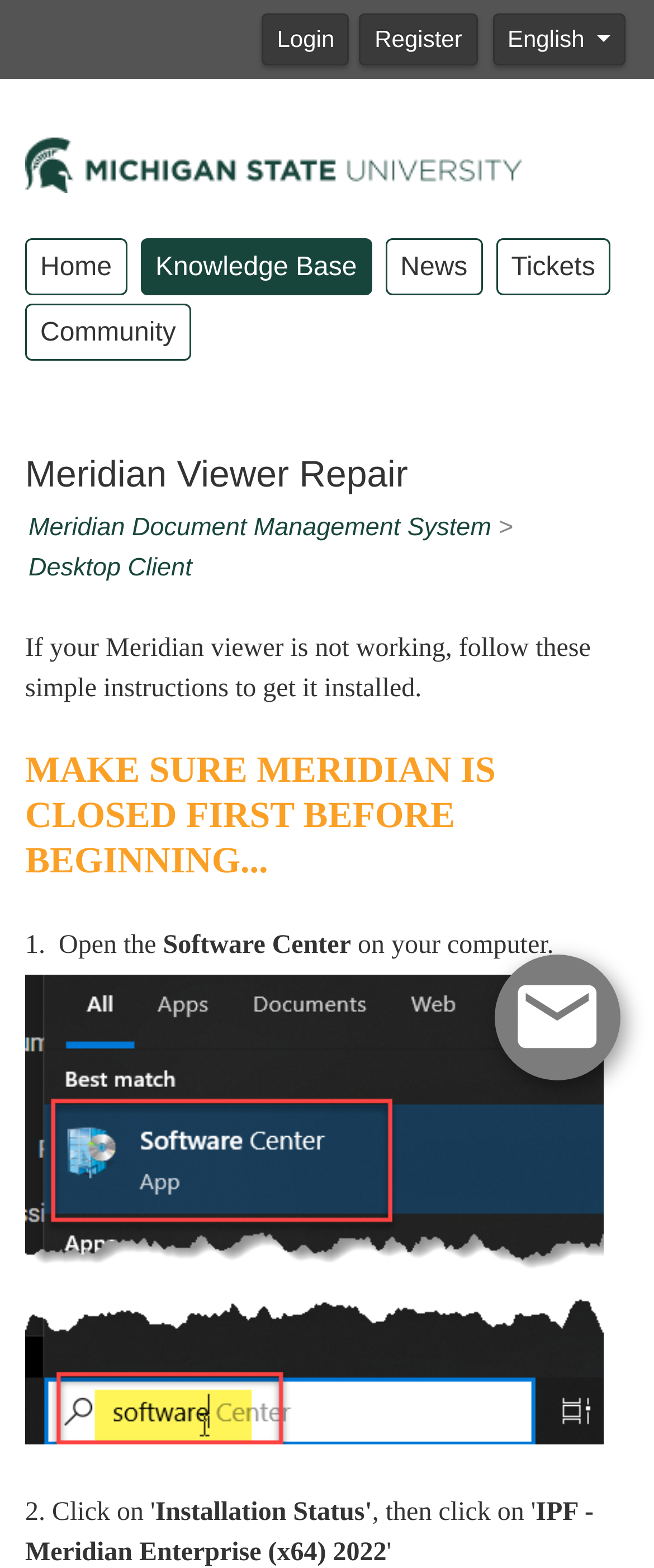Determine the bounding box coordinates of the element that should be clicked to execute the following command: "Open Meridian Document Management System".

[0.044, 0.326, 0.751, 0.345]